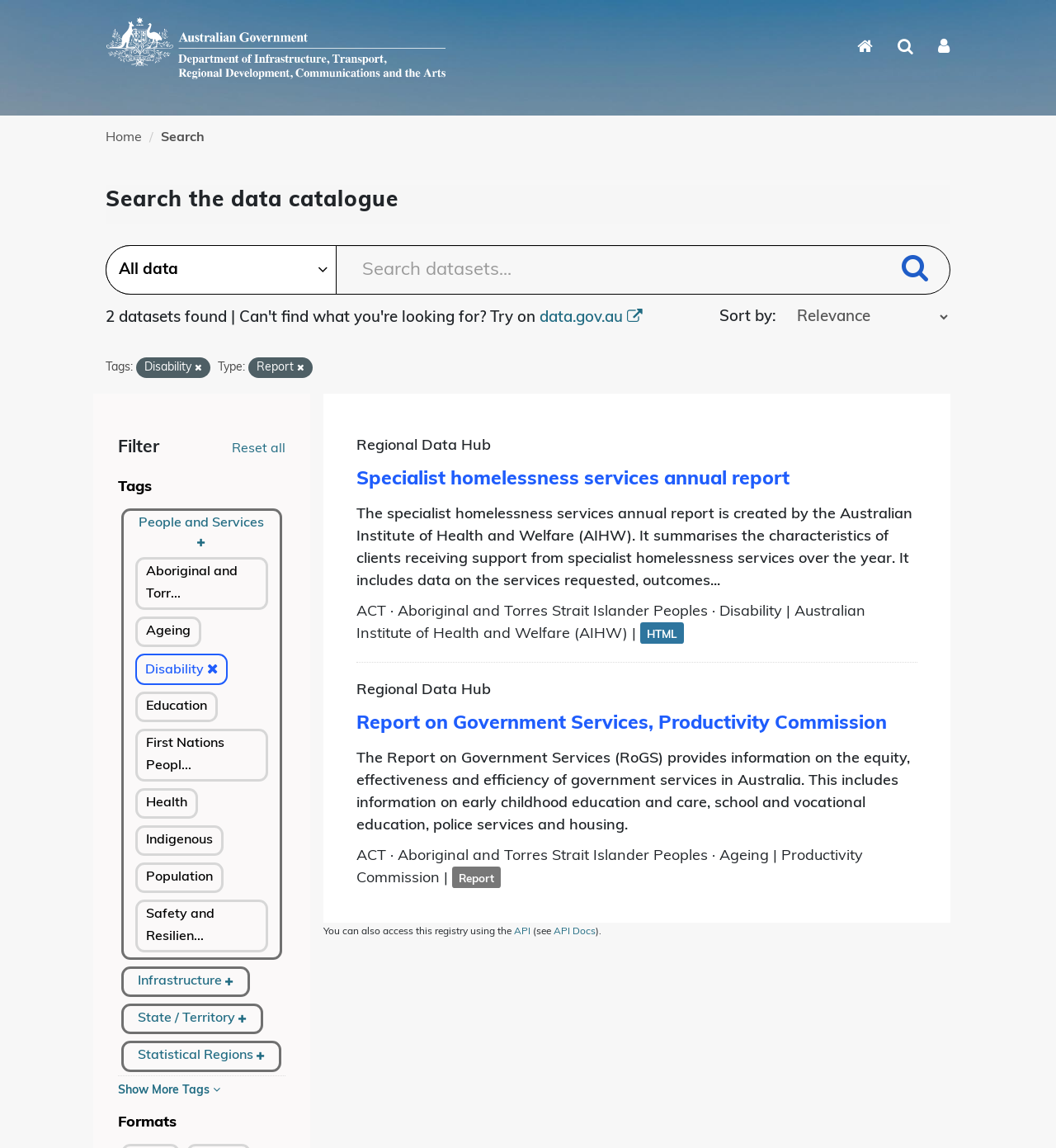Identify the bounding box of the HTML element described as: "2024 Movies".

None